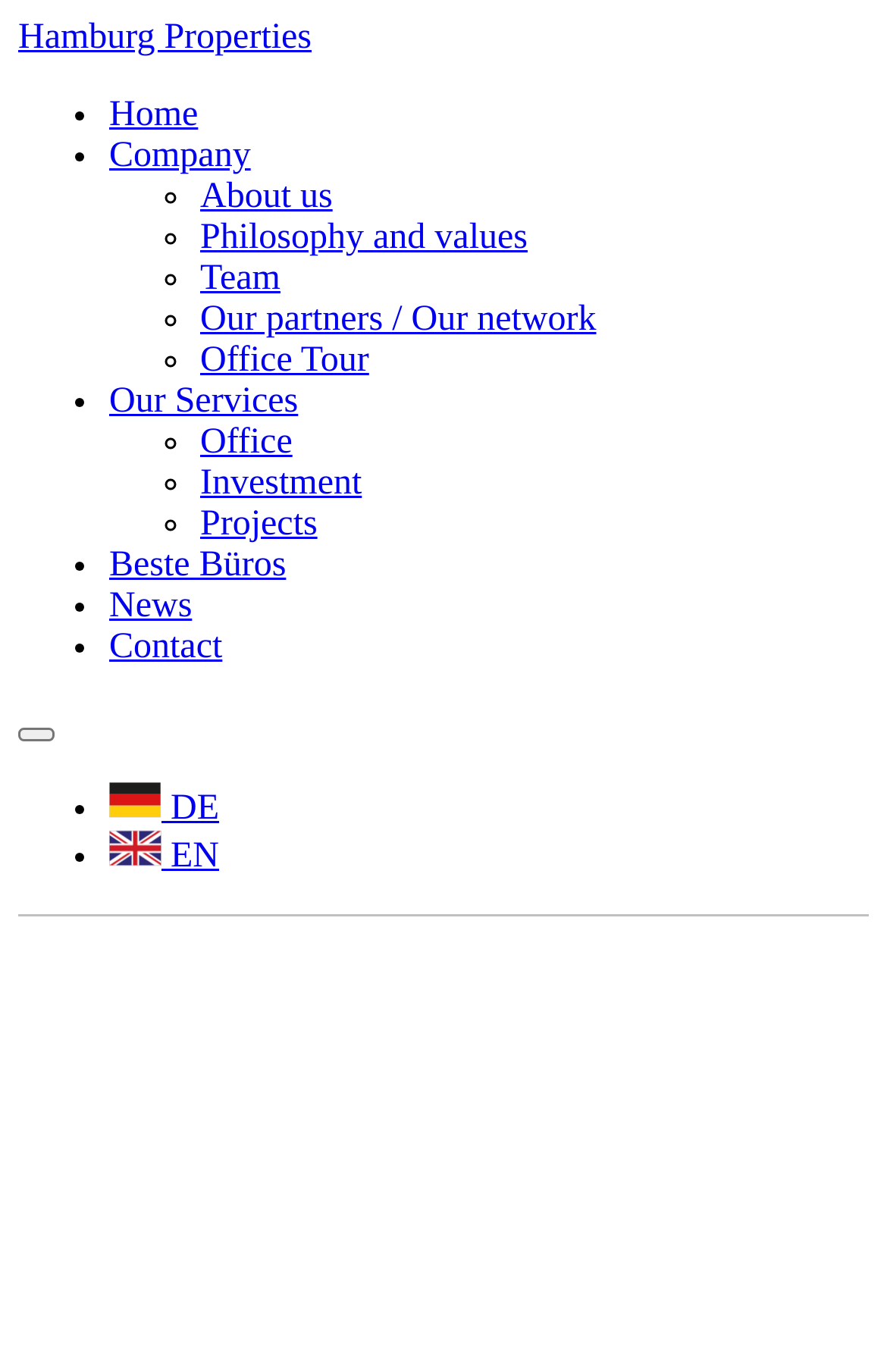Please locate the bounding box coordinates of the element's region that needs to be clicked to follow the instruction: "learn about office tour". The bounding box coordinates should be provided as four float numbers between 0 and 1, i.e., [left, top, right, bottom].

[0.226, 0.249, 0.416, 0.277]